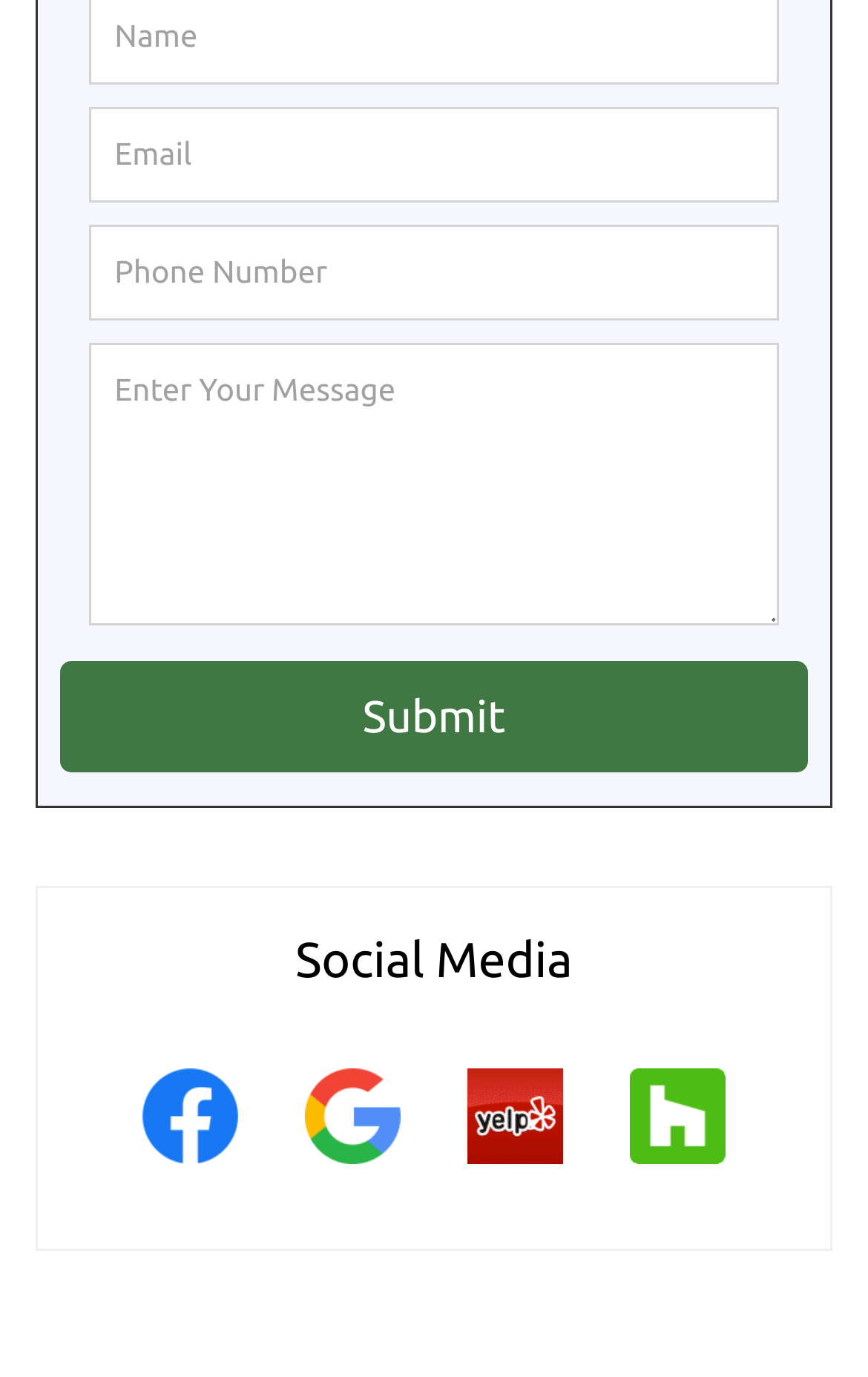Analyze the image and deliver a detailed answer to the question: What is the position of the 'Social Media' heading?

I compared the y1 and y2 coordinates of the 'Social Media' heading with those of the textboxes and found that the 'Social Media' heading has a larger y1 value, which means it is located below the textboxes.